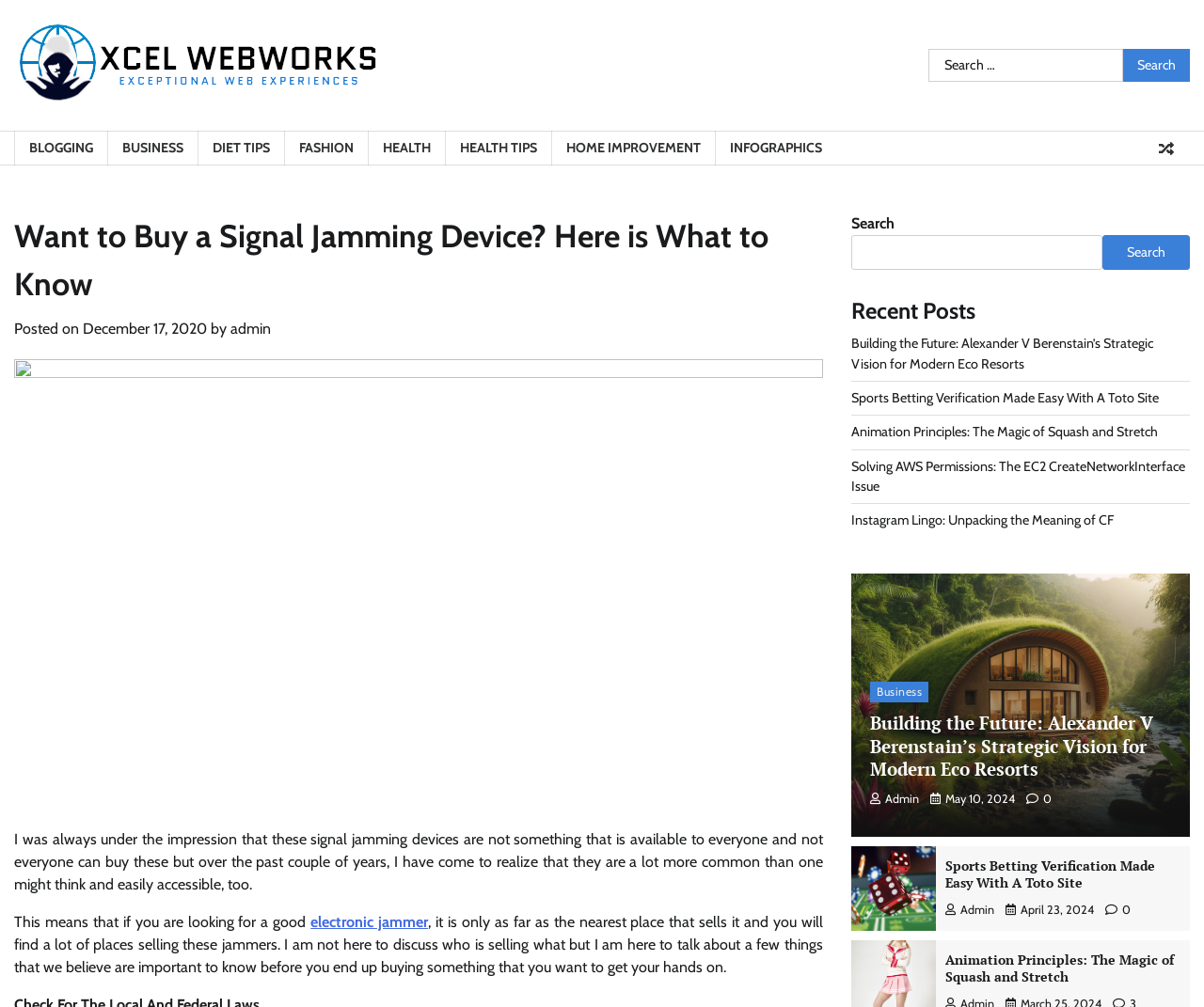Refer to the image and provide a thorough answer to this question:
What is the topic of the main article?

The main article on the webpage is about signal jamming devices, as indicated by the heading 'Want to Buy a Signal Jamming Device? Here is What to Know'.